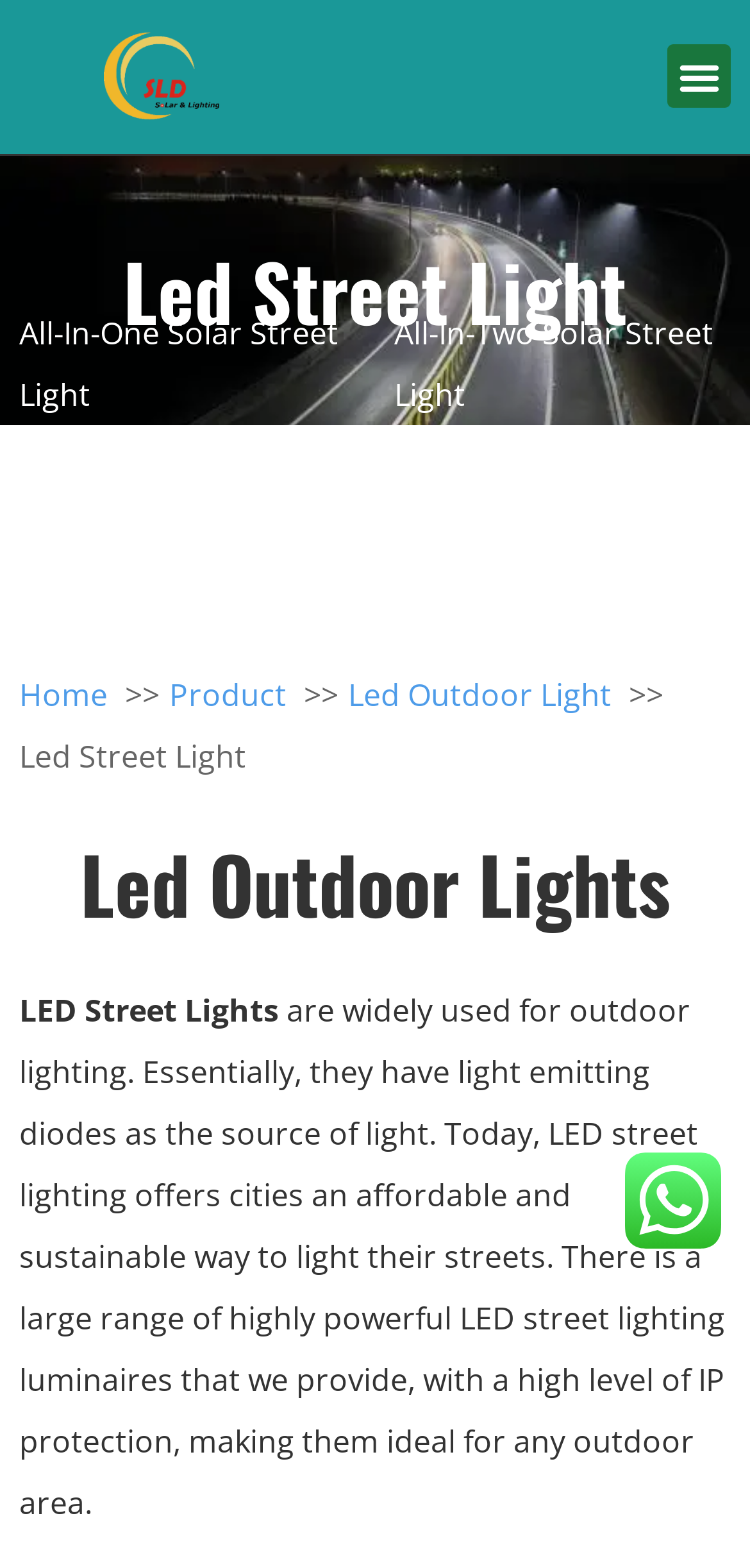What is the level of IP protection for the LED street lighting luminaires?
Using the information from the image, provide a comprehensive answer to the question.

The webpage states that the LED street lighting luminaires provided by the company have a high level of IP protection, making them ideal for any outdoor area.